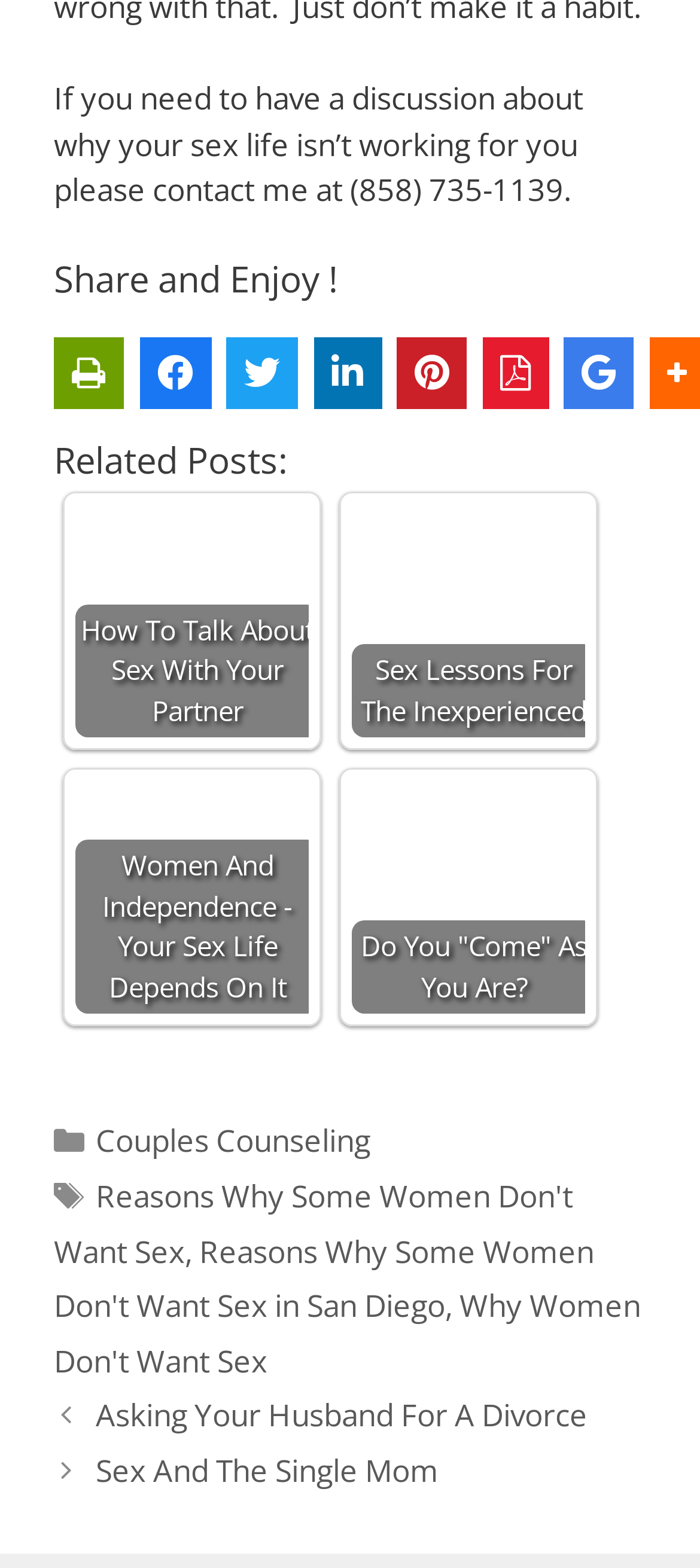Based on the provided description, "Couples Counseling", find the bounding box of the corresponding UI element in the screenshot.

[0.136, 0.714, 0.529, 0.741]